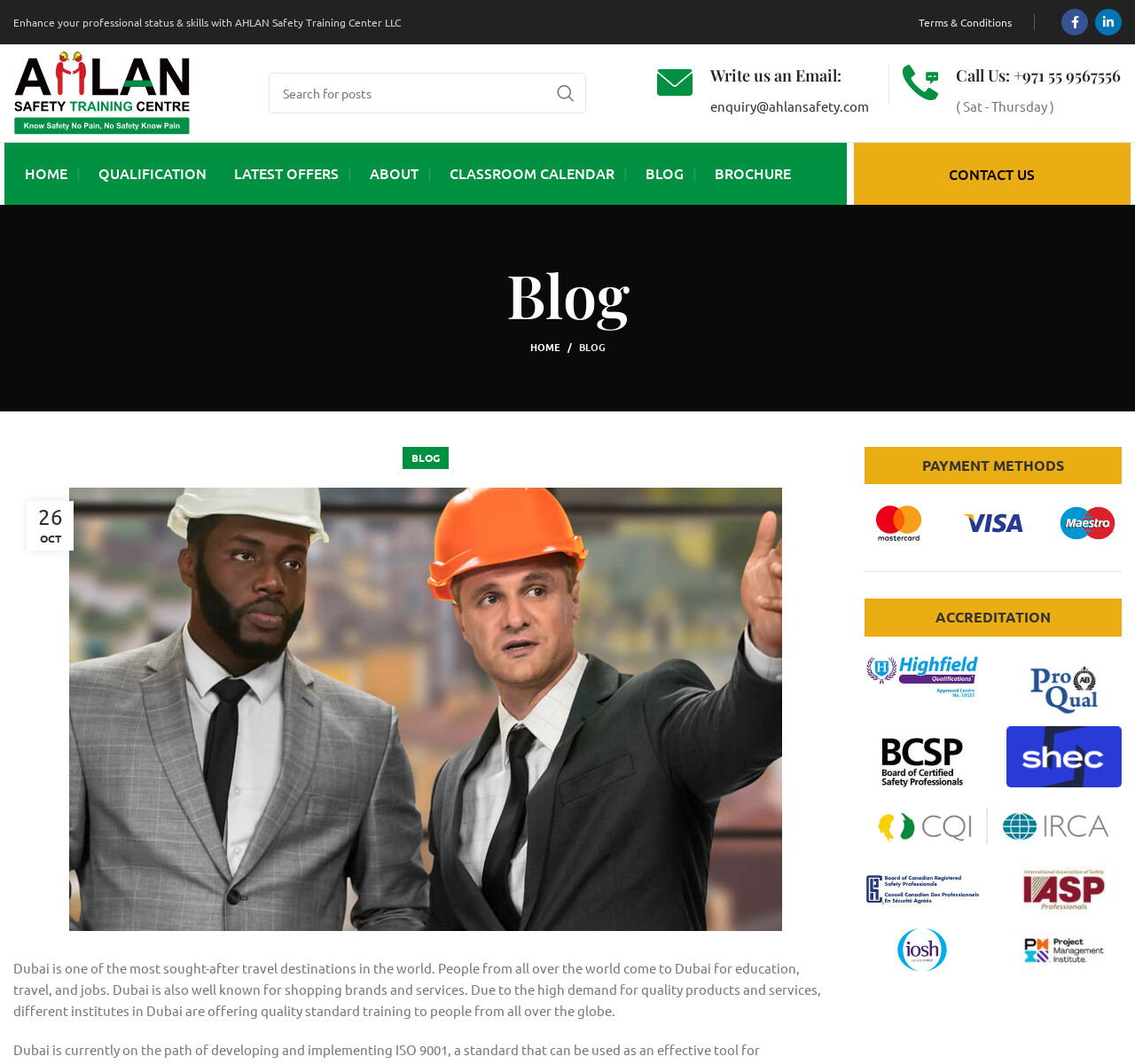What is the name of the safety training center?
Please answer the question with a detailed and comprehensive explanation.

The name of the safety training center can be found in the top-left corner of the webpage, where it is written as 'Enhance your professional status & skills with AHLAN Safety Training Center LLC'.